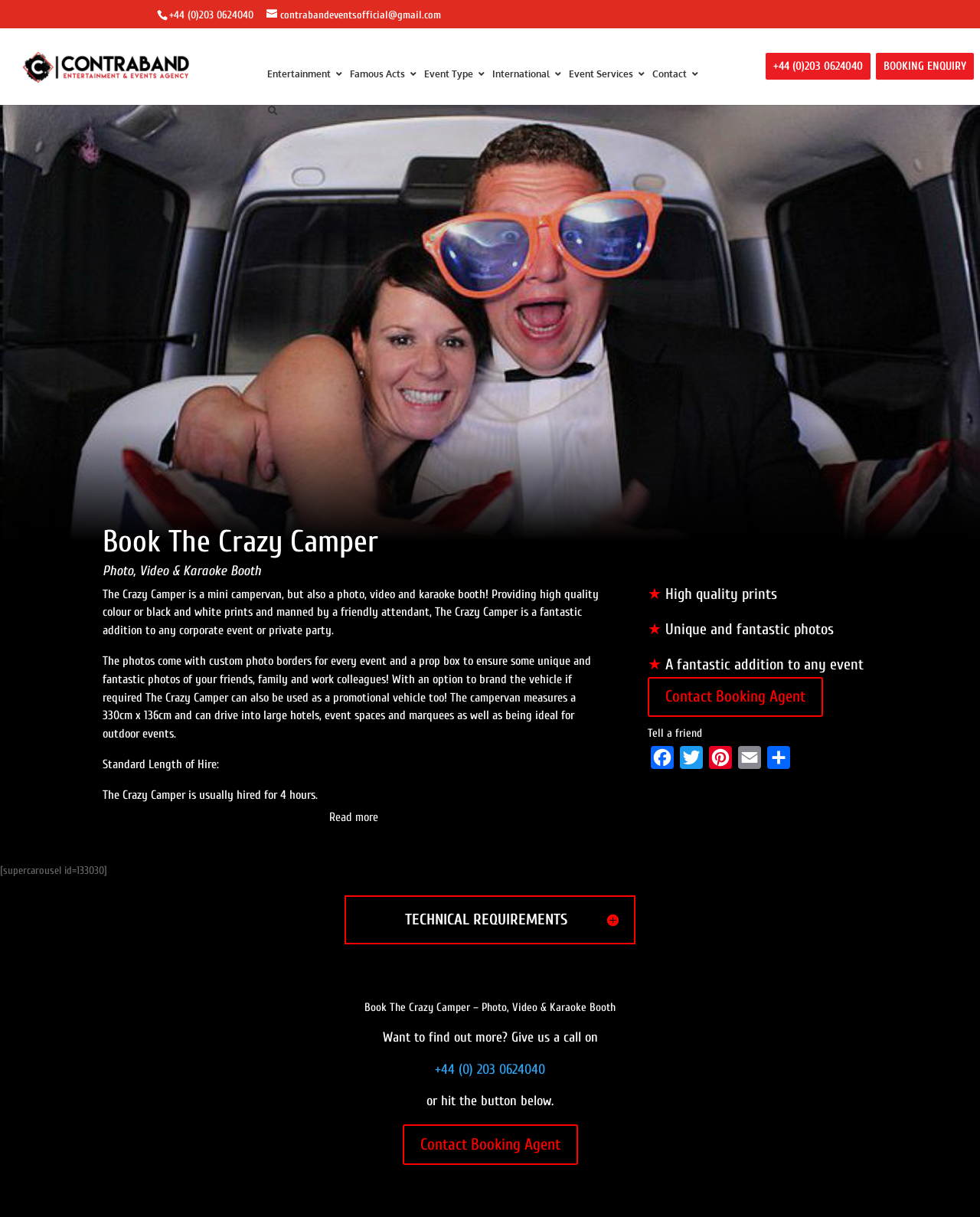Determine the bounding box of the UI element mentioned here: "International". The coordinates must be in the format [left, top, right, bottom] with values ranging from 0 to 1.

[0.486, 0.047, 0.58, 0.075]